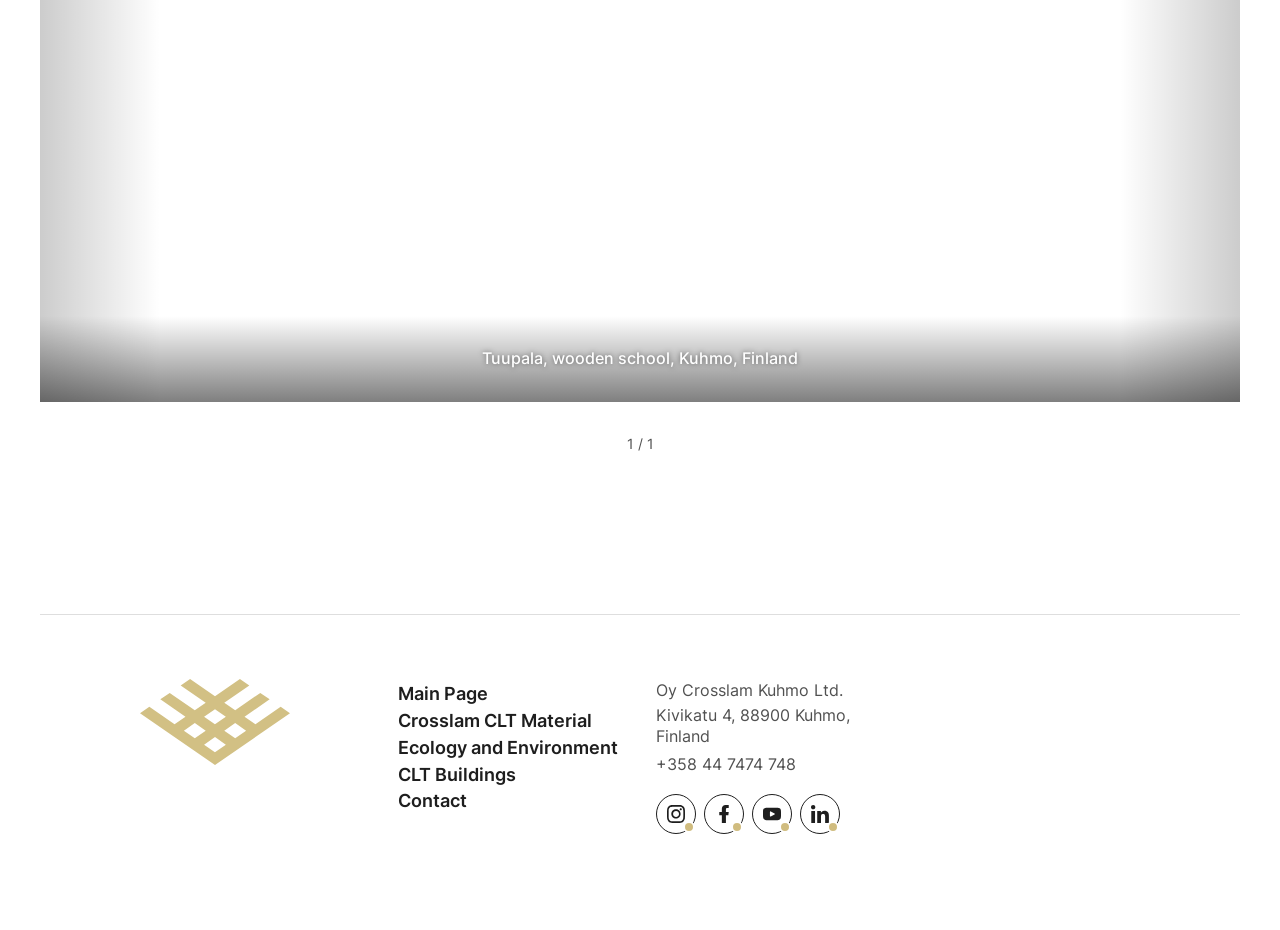Pinpoint the bounding box coordinates of the clickable area necessary to execute the following instruction: "go to Main Page". The coordinates should be given as four float numbers between 0 and 1, namely [left, top, right, bottom].

[0.311, 0.734, 0.381, 0.757]